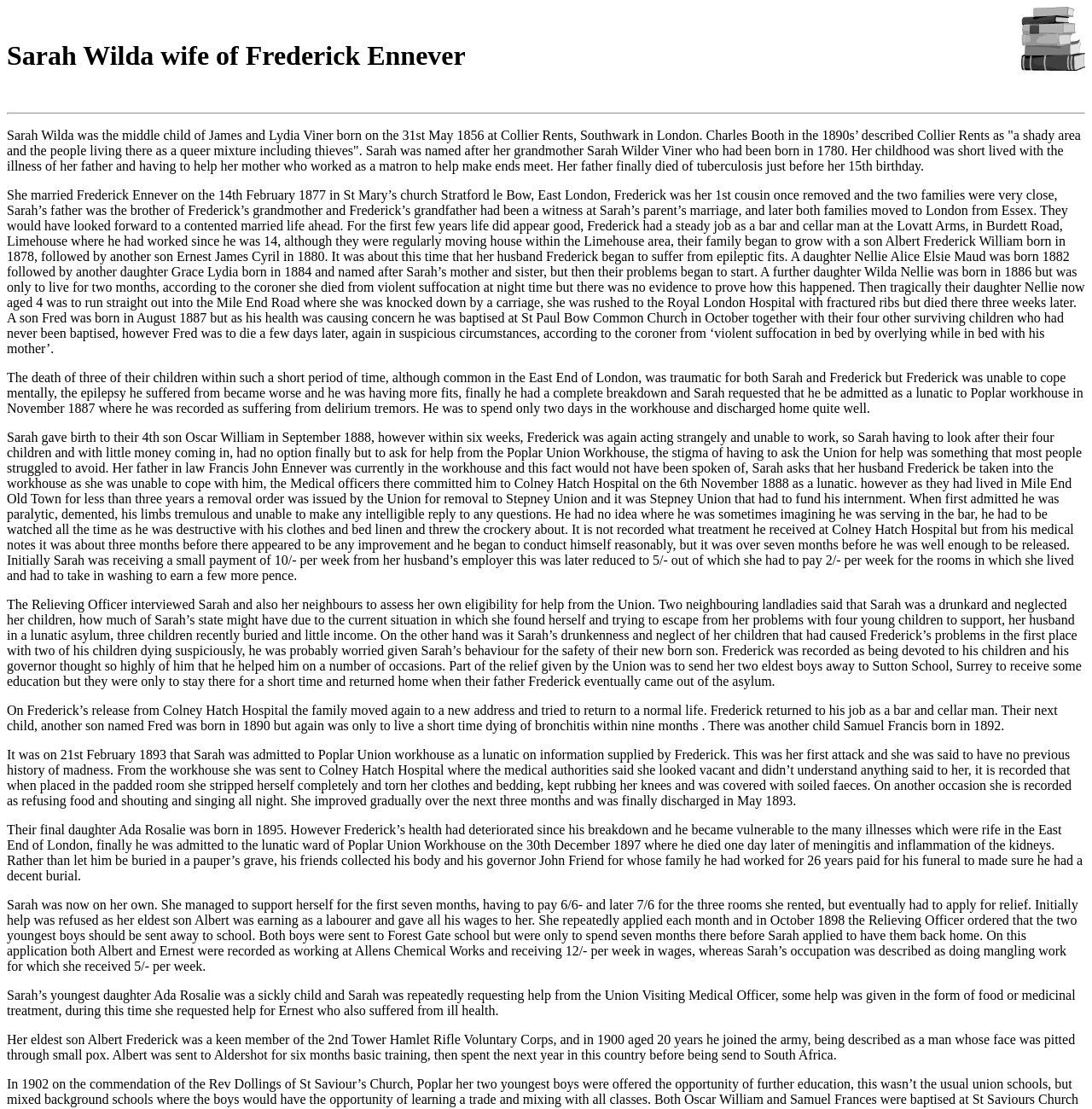Generate an in-depth caption that captures all aspects of the webpage.

The webpage is about the life story of Sarah Wilda and her husband Frederick Ennever. At the top of the page, there is an image, followed by a heading that reads "Sarah Wilda wife of Frederick Ennever". Below the heading, there is a horizontal separator line. 

The main content of the page is a series of paragraphs that describe the life of Sarah and Frederick. The text is divided into nine sections, each describing a significant event or period in their lives. The text is dense and provides a detailed account of their experiences, including their marriage, the birth and death of their children, Frederick's struggles with epilepsy and mental health, and Sarah's own struggles with poverty and mental health.

The paragraphs are arranged in a vertical column, with each section building on the previous one to tell a cohesive story. The text is accompanied by no other images or visual elements, aside from the initial image at the top of the page. The overall layout is simple and easy to follow, with a clear focus on the text and the story it tells.